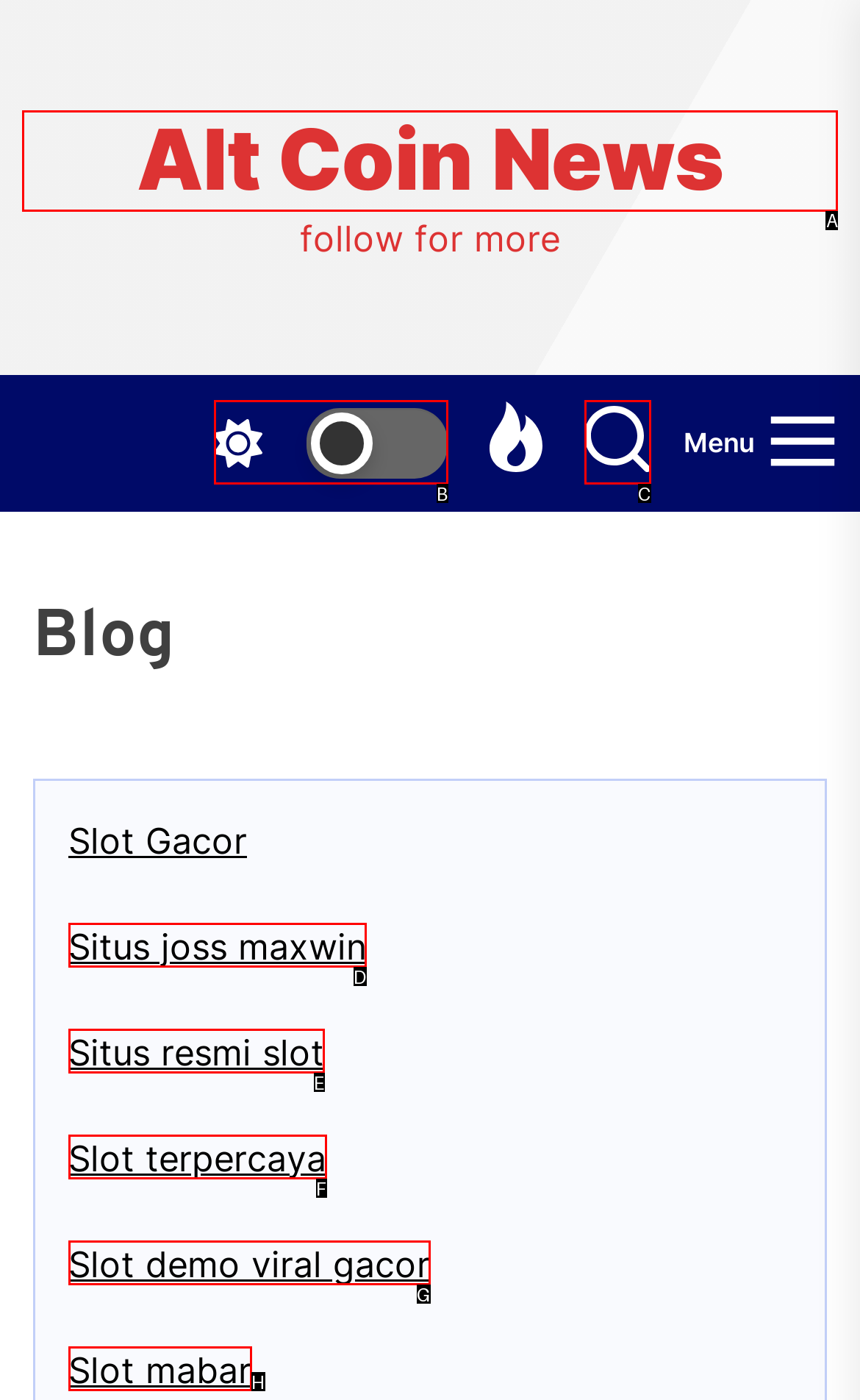Find the HTML element to click in order to complete this task: Click on the Alt Coin News link
Answer with the letter of the correct option.

A